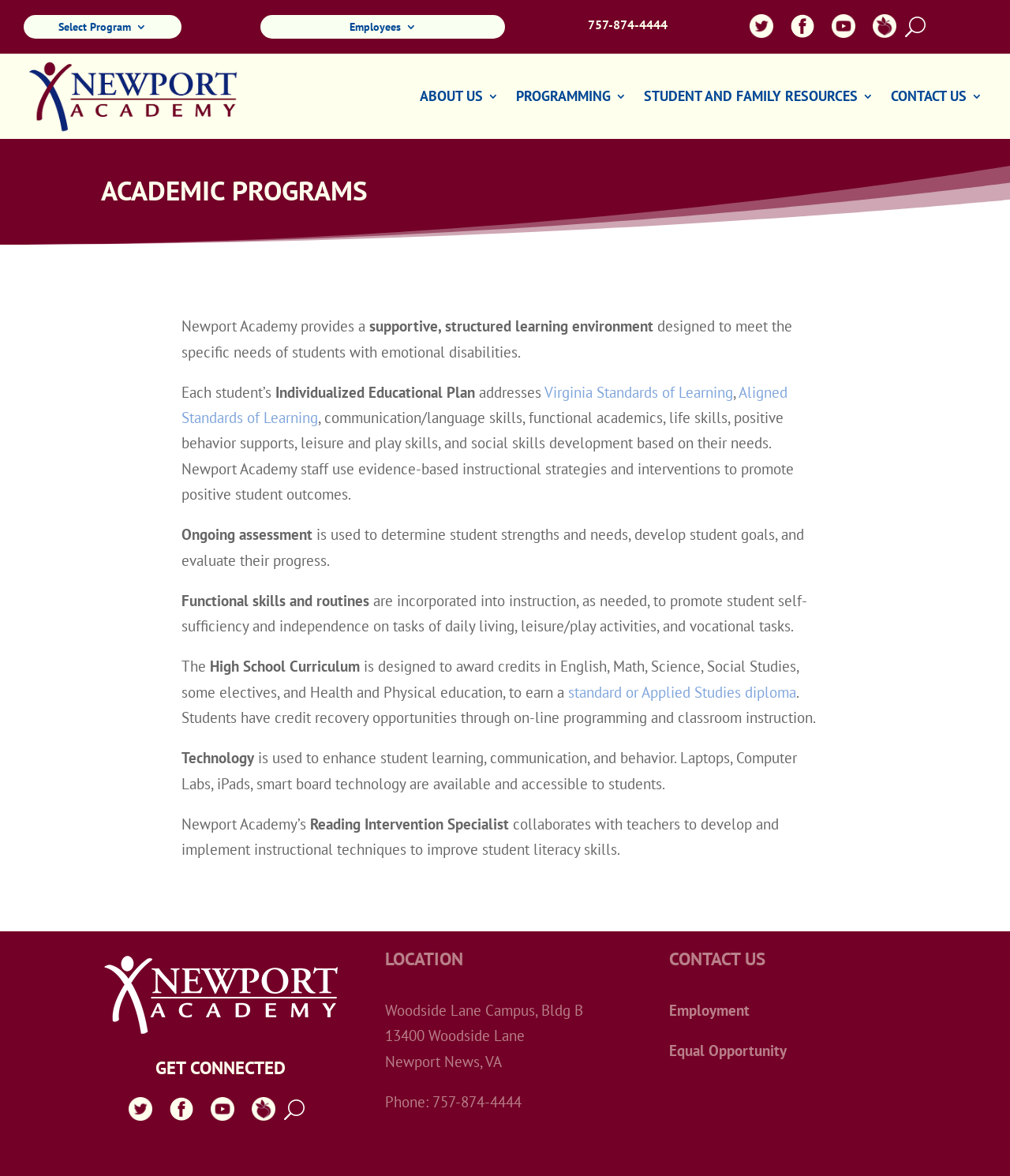Give a short answer using one word or phrase for the question:
What is the phone number of Newport Academy?

757-874-4444